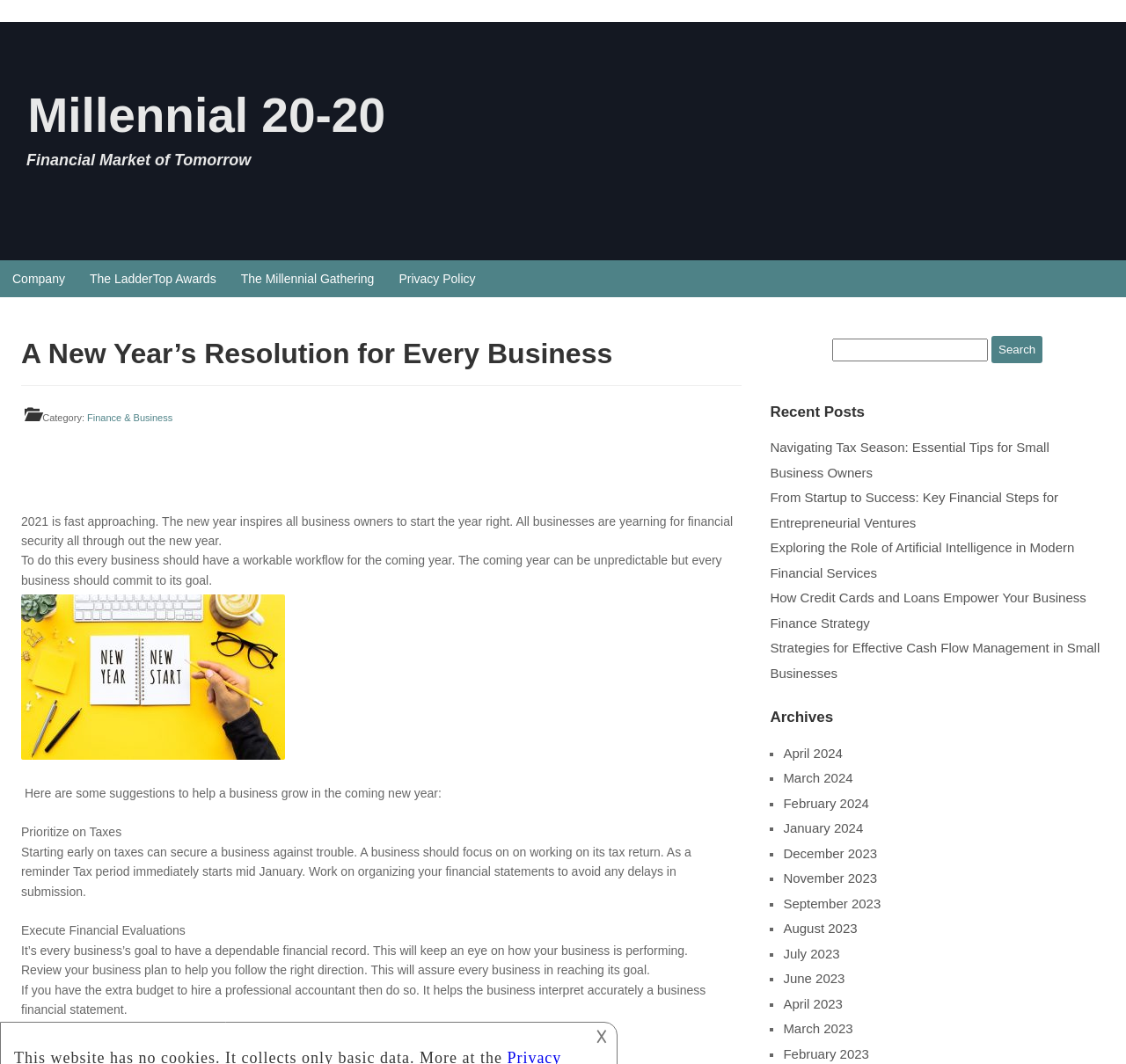Give a detailed explanation of the elements present on the webpage.

This webpage is titled "A New Year's Resolution for Every Business – Millennial 20-20" and appears to be a blog or article page focused on financial planning and business growth. 

At the top of the page, there is a heading "Millennial 20-20" followed by a link with the same text. Below this, there is another heading "Financial Market of Tomorrow". 

To the right of these headings, there are four links: "Company", "The LadderTop Awards", "The Millennial Gathering", and "Privacy Policy". 

Further down the page, there is a heading "A New Year's Resolution for Every Business" followed by a subheading "Category: Finance & Business". 

The main content of the page is a series of paragraphs discussing the importance of financial planning and goal-setting for businesses in the new year. The text suggests that businesses should prioritize taxes, execute financial evaluations, review their business plans, and lessen their expenses to achieve financial security. 

On the right side of the page, there is a search bar with a button labeled "Search". Below this, there is a heading "Recent Posts" followed by five links to different articles, including "Navigating Tax Season: Essential Tips for Small Business Owners" and "Strategies for Effective Cash Flow Management in Small Businesses". 

Further down the page, there is a heading "Archives" followed by a list of links to different months, from April 2024 to June 2023, each marked with a "■" symbol.